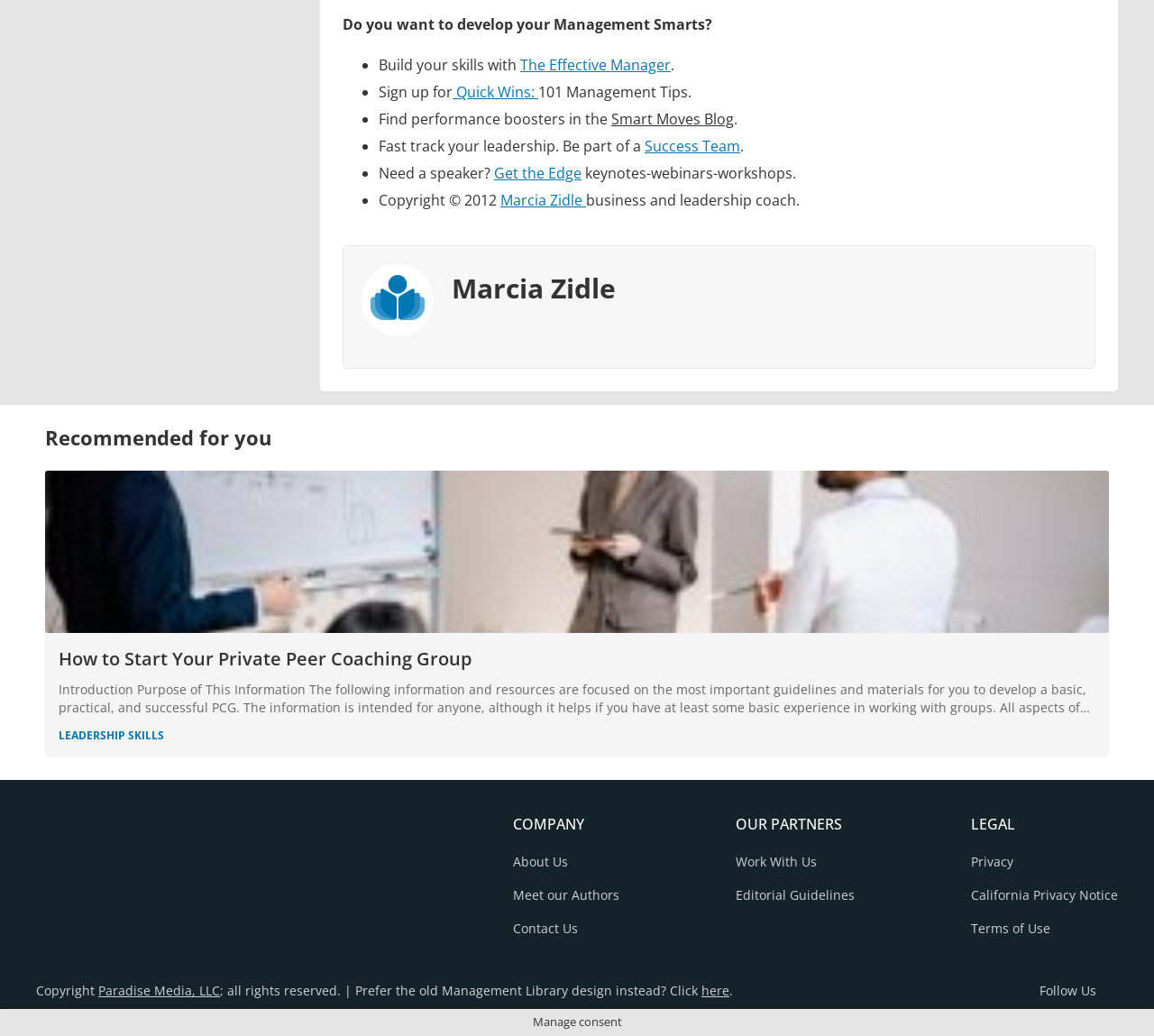Identify the bounding box coordinates of the specific part of the webpage to click to complete this instruction: "Learn about 'LEADERSHIP SKILLS'".

[0.051, 0.703, 0.142, 0.717]